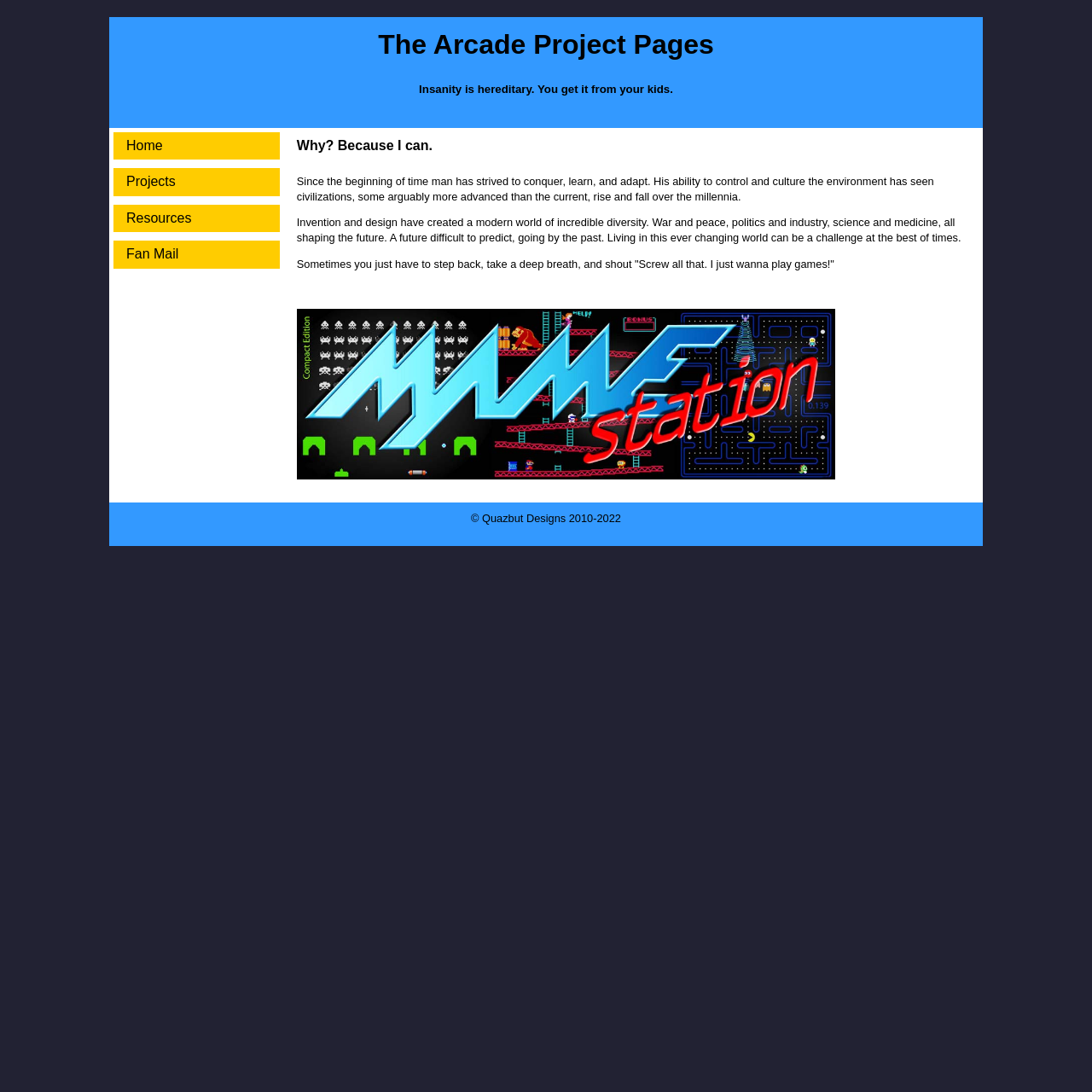Please locate and generate the primary heading on this webpage.

The Arcade Project Pages